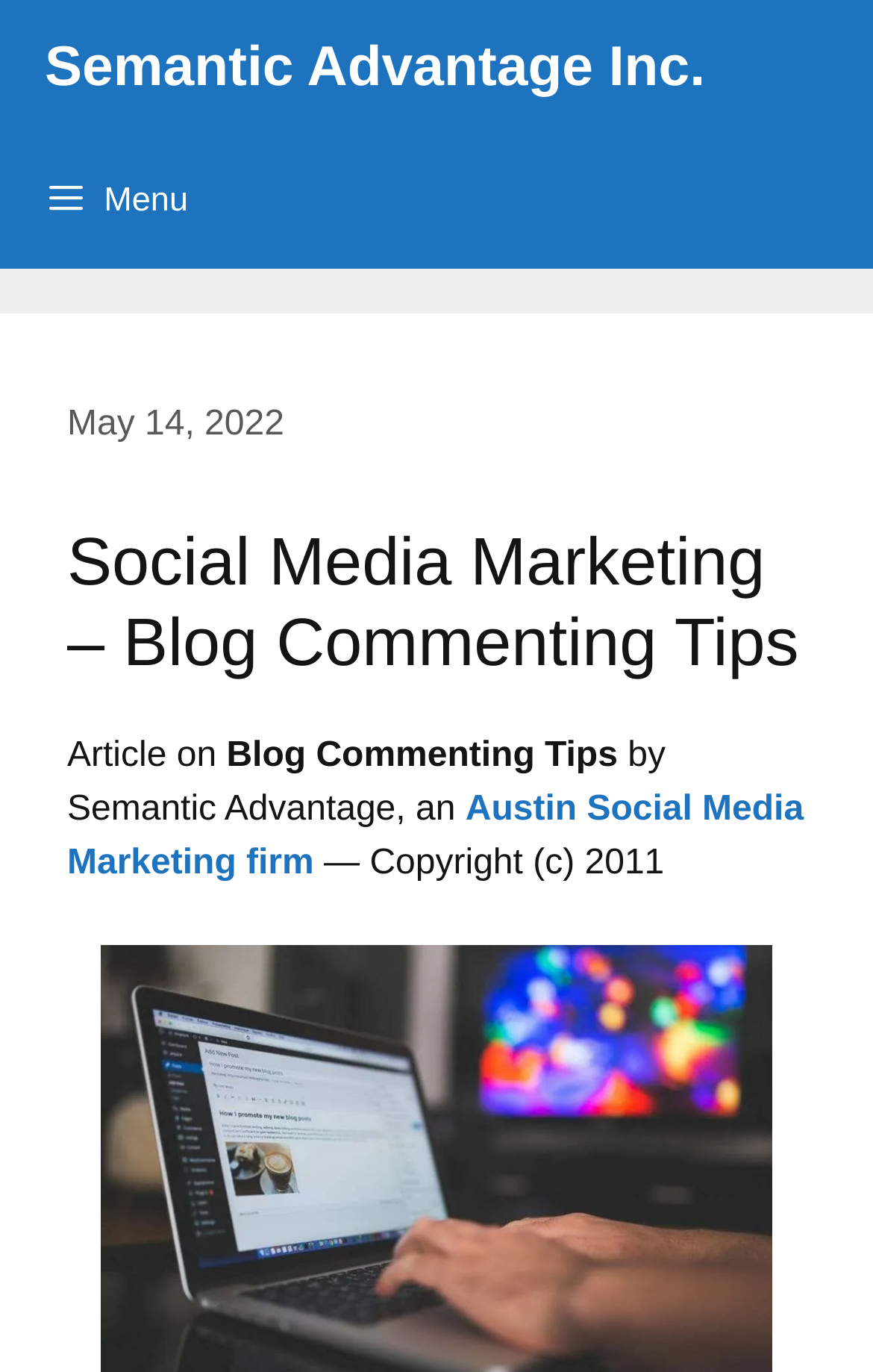Using the description "Semantic Advantage Inc.", predict the bounding box of the relevant HTML element.

[0.051, 0.0, 0.808, 0.098]